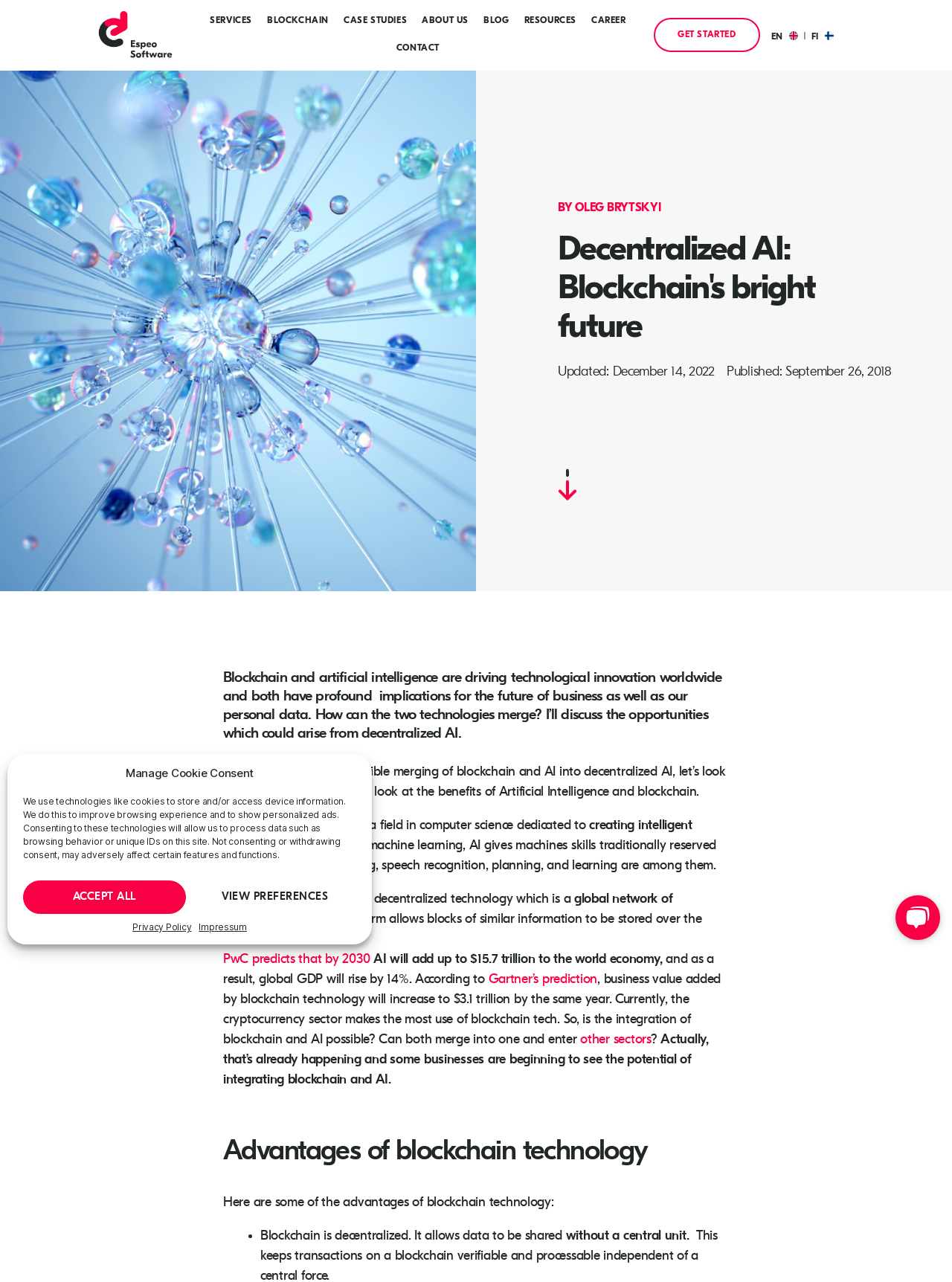Given the description Privacy Policy, predict the bounding box coordinates of the UI element. Ensure the coordinates are in the format (top-left x, top-left y, bottom-right x, bottom-right y) and all values are between 0 and 1.

[0.139, 0.719, 0.201, 0.727]